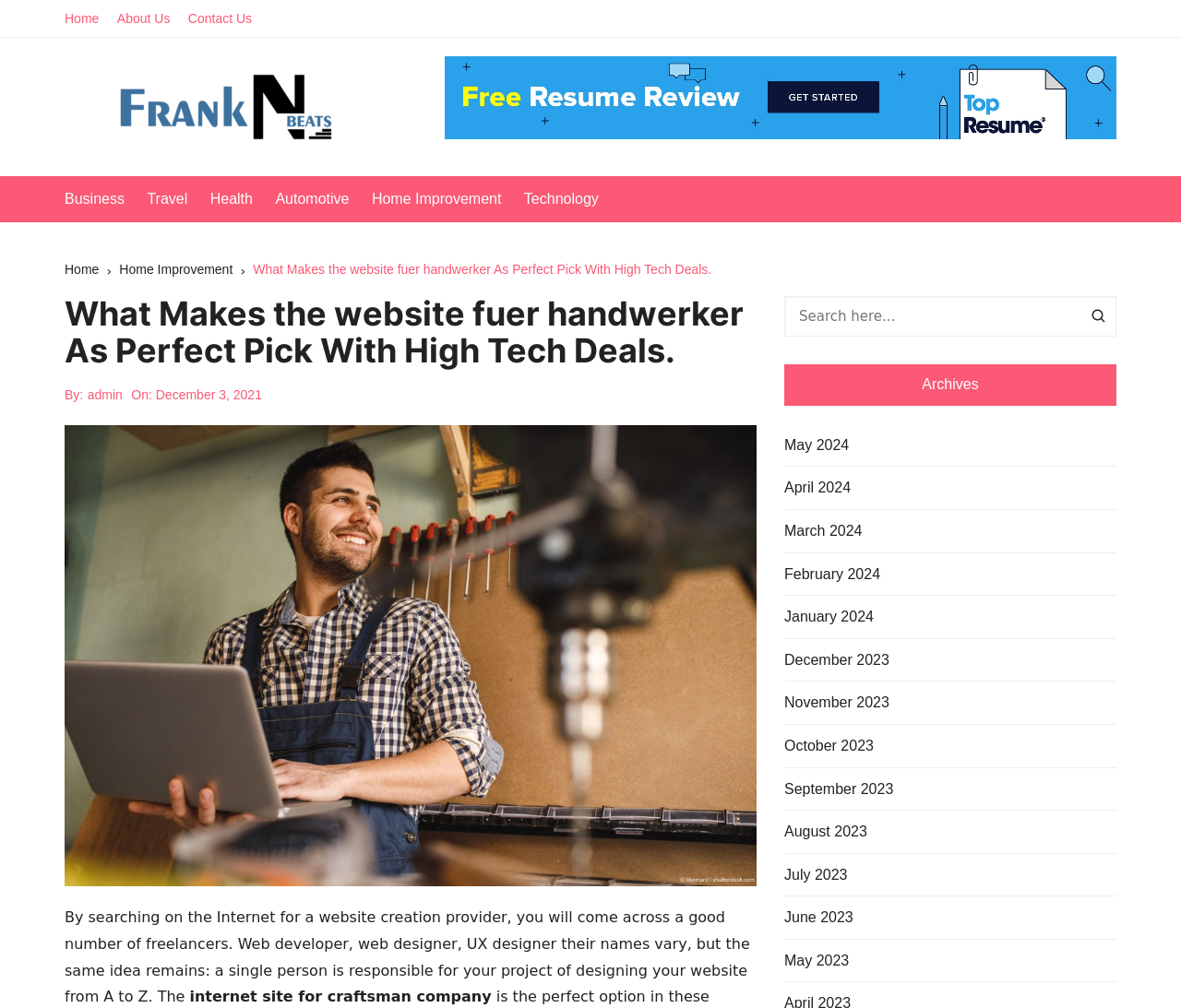Determine the bounding box coordinates of the element that should be clicked to execute the following command: "Go to the 'Home Improvement' category".

[0.315, 0.175, 0.44, 0.22]